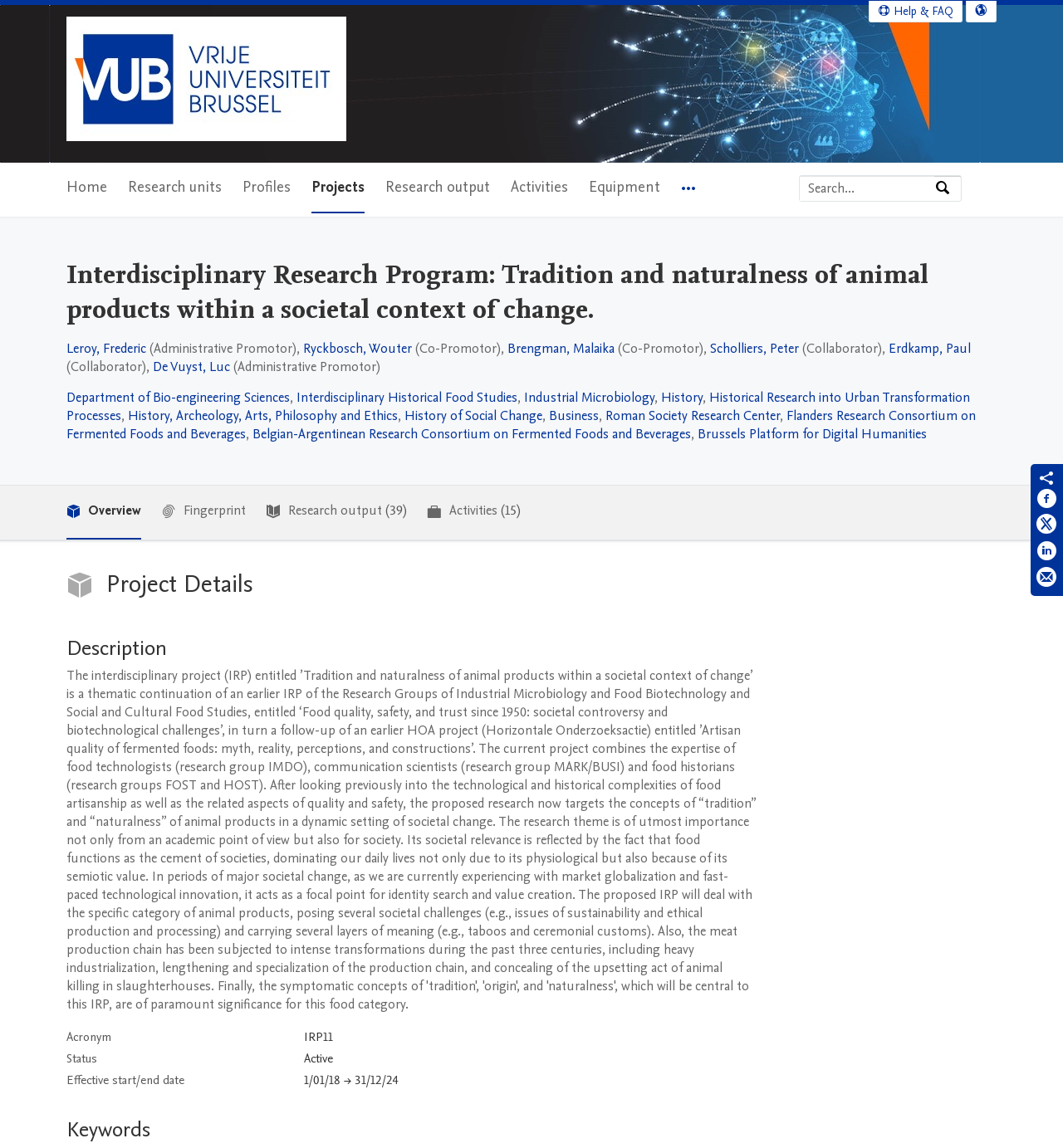How many menu items are in the main navigation?
Please respond to the question with a detailed and informative answer.

I counted the menu items in the main navigation section, which are 'Home', 'Research units', 'Profiles', 'Projects', 'Research output', 'Activities', 'Equipment', and 'More navigation options'.